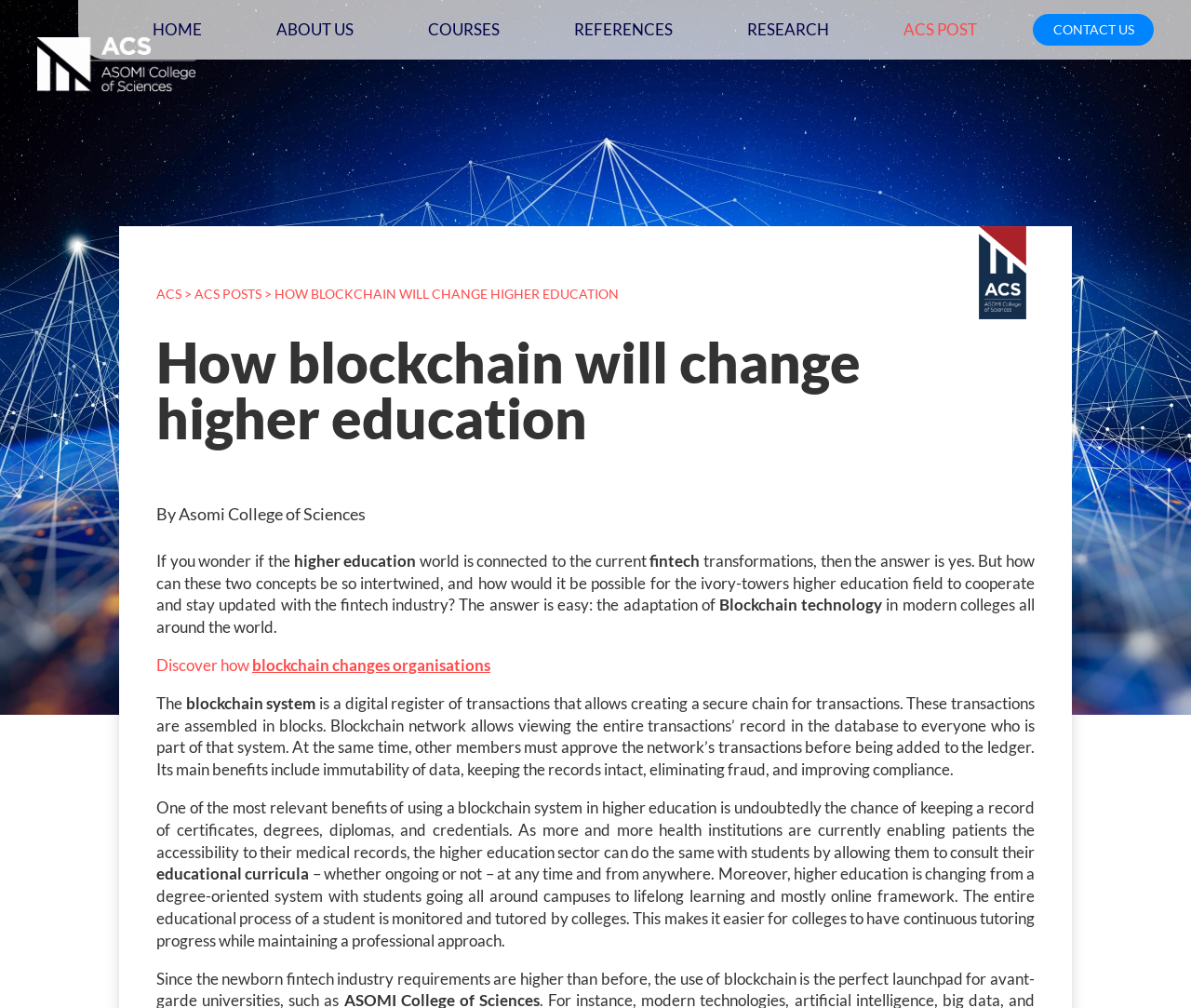Pinpoint the bounding box coordinates of the area that must be clicked to complete this instruction: "View the CONTACT US page".

[0.867, 0.014, 0.969, 0.045]